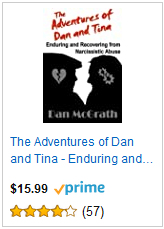Describe all the elements and aspects of the image comprehensively.

This image showcases the book cover of "The Adventures of Dan and Tina" by Dan McGrath, exploring themes of enduring and recovering from narcissistic abuse. The cover features a silhouette of a couple set against a stark background, with a broken heart image, symbolizing the emotional struggles depicted in the narrative. Below the cover, the book's price is listed as $15.99, adorned with a "prime" badge, indicating it is available for quick shipping to Prime members. The book has received a total of 57 reviews, reflected in a star rating format, emphasizing its reception among readers. This book offers a poignant look into personal challenges and recovery, making it a valuable addition to the genre of self-help literature.